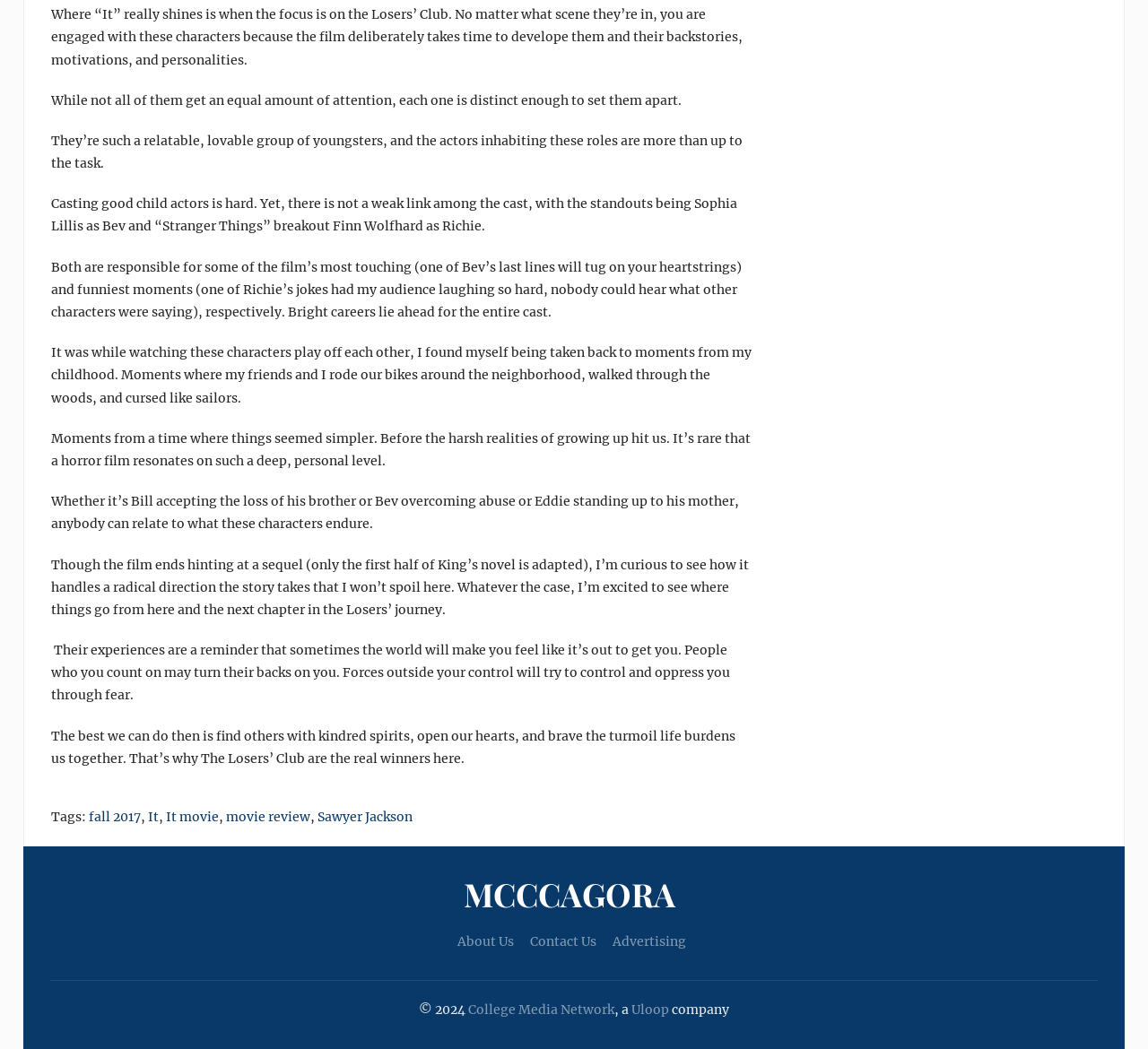Provide the bounding box coordinates of the UI element this sentence describes: "College Media Network".

[0.408, 0.955, 0.535, 0.97]